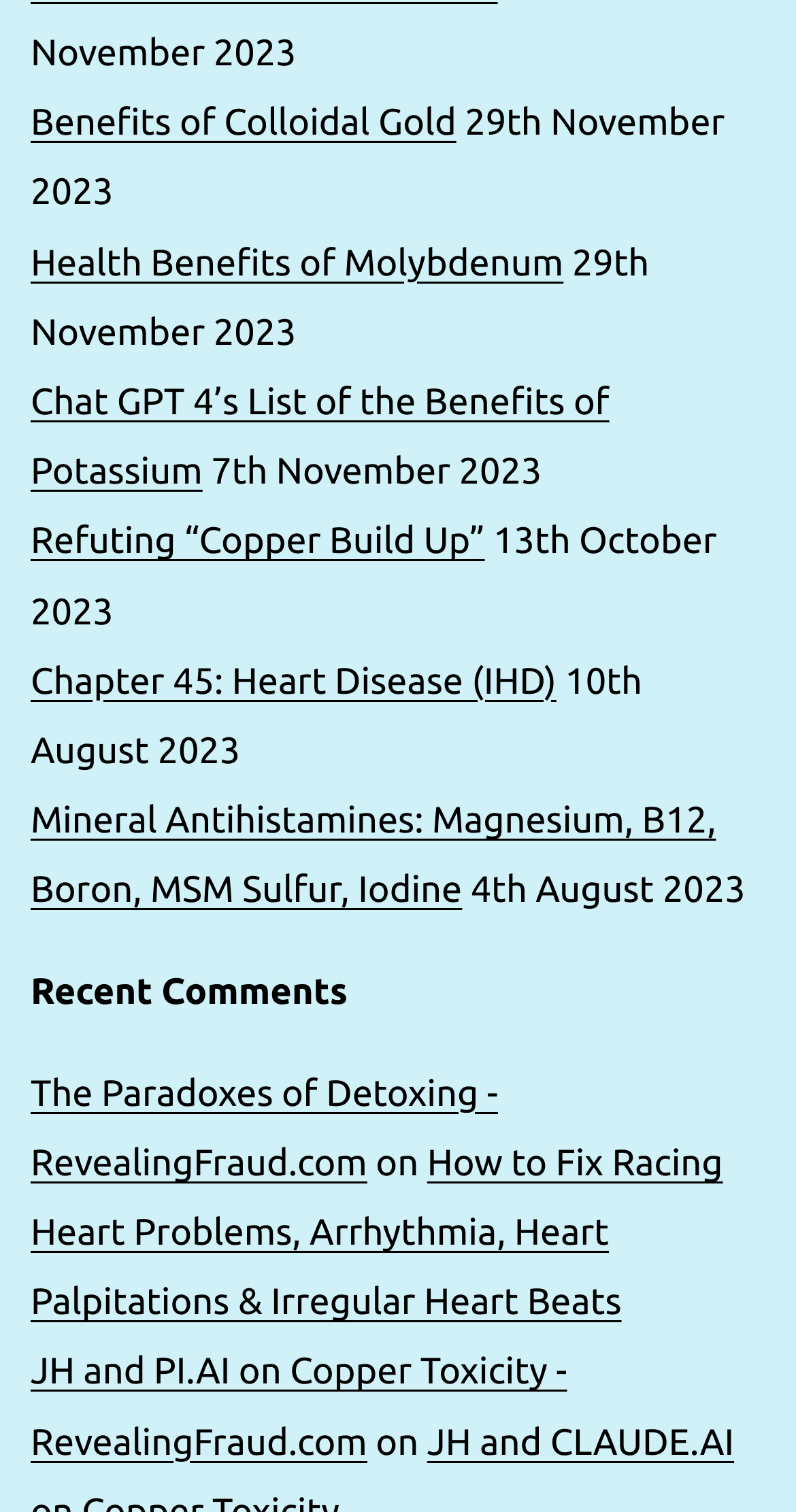Use a single word or phrase to answer the question:
What is the topic of the article on 22nd December 2023?

Public Health Is a National Security Issue